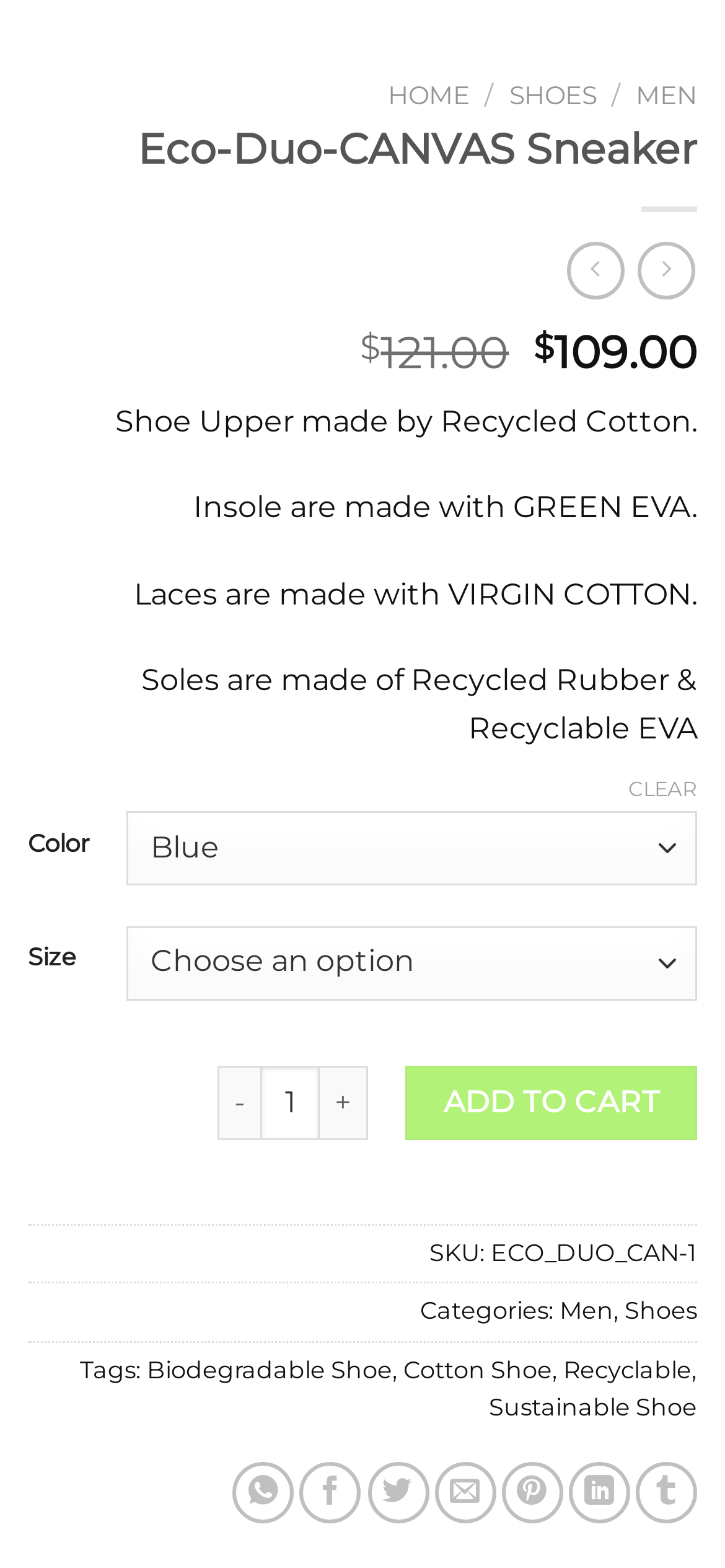Using the webpage screenshot, find the UI element described by Sustainable Shoe. Provide the bounding box coordinates in the format (top-left x, top-left y, bottom-right x, bottom-right y), ensuring all values are floating point numbers between 0 and 1.

[0.674, 0.889, 0.962, 0.907]